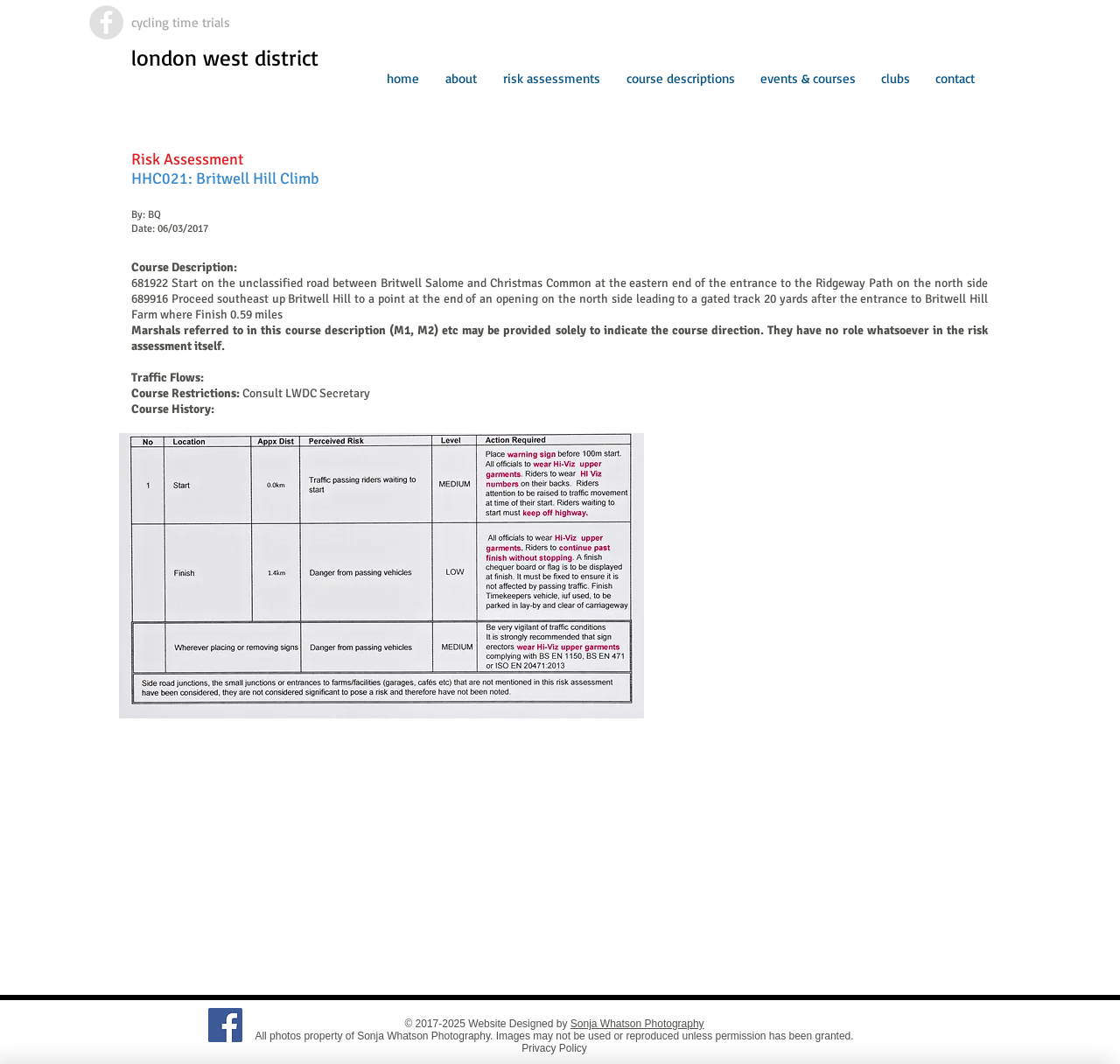Please respond to the question using a single word or phrase:
What is the date of the cycling event?

06/03/2017